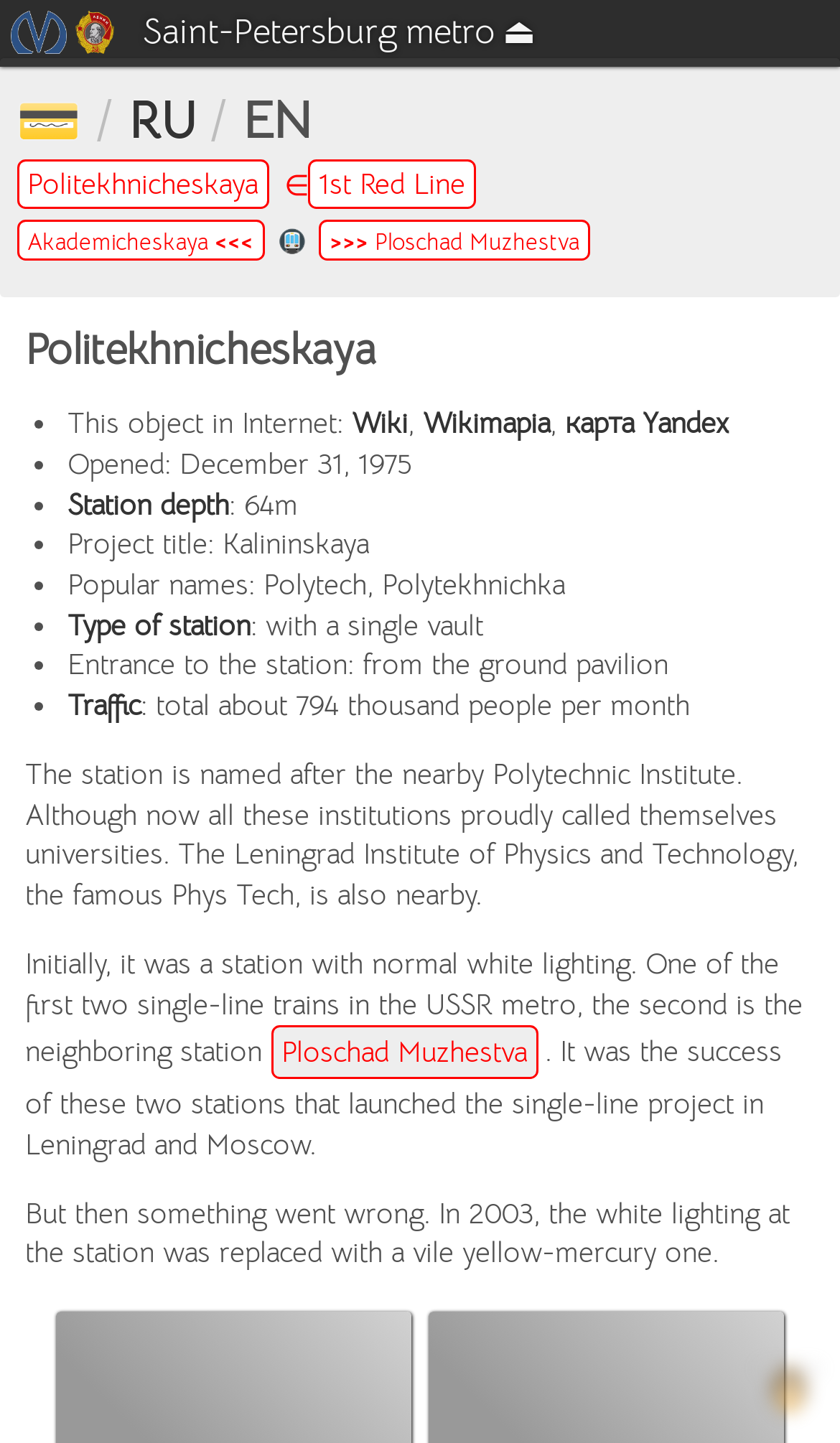Please provide a detailed answer to the question below by examining the image:
What is the nearby institute?

The nearby institute can be found in the static text element which mentions that the station is named after the nearby Polytechnic Institute.